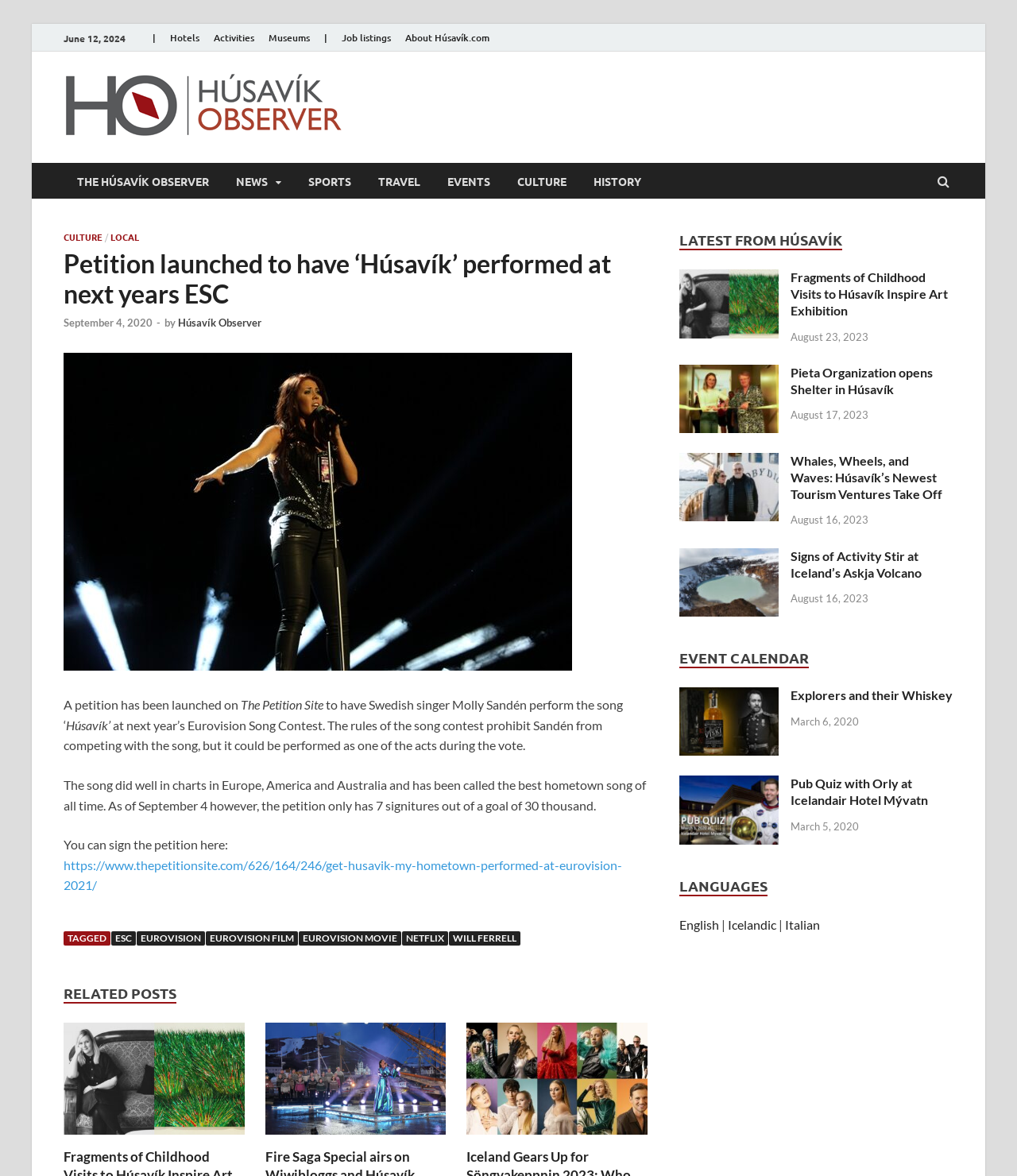Identify the bounding box coordinates of the region that needs to be clicked to carry out this instruction: "Explore the article about Fragments of Childhood Visits to Húsavík Inspire Art Exhibition". Provide these coordinates as four float numbers ranging from 0 to 1, i.e., [left, top, right, bottom].

[0.668, 0.231, 0.766, 0.244]